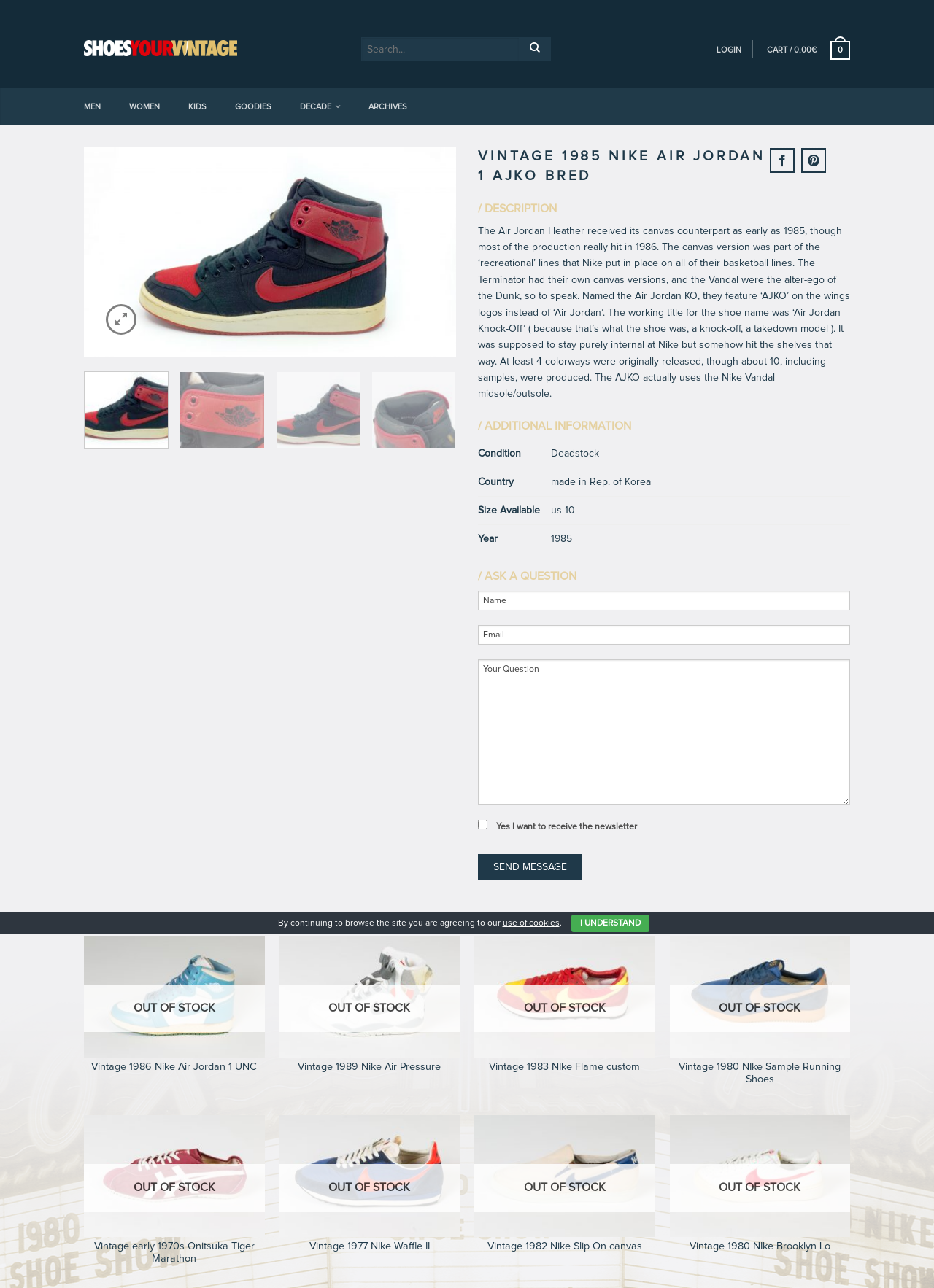What is the year the shoe was made?
Provide a well-explained and detailed answer to the question.

The year the shoe was made can be found in the table under the 'ADDITIONAL INFORMATION' section, where it is listed as '1985'.